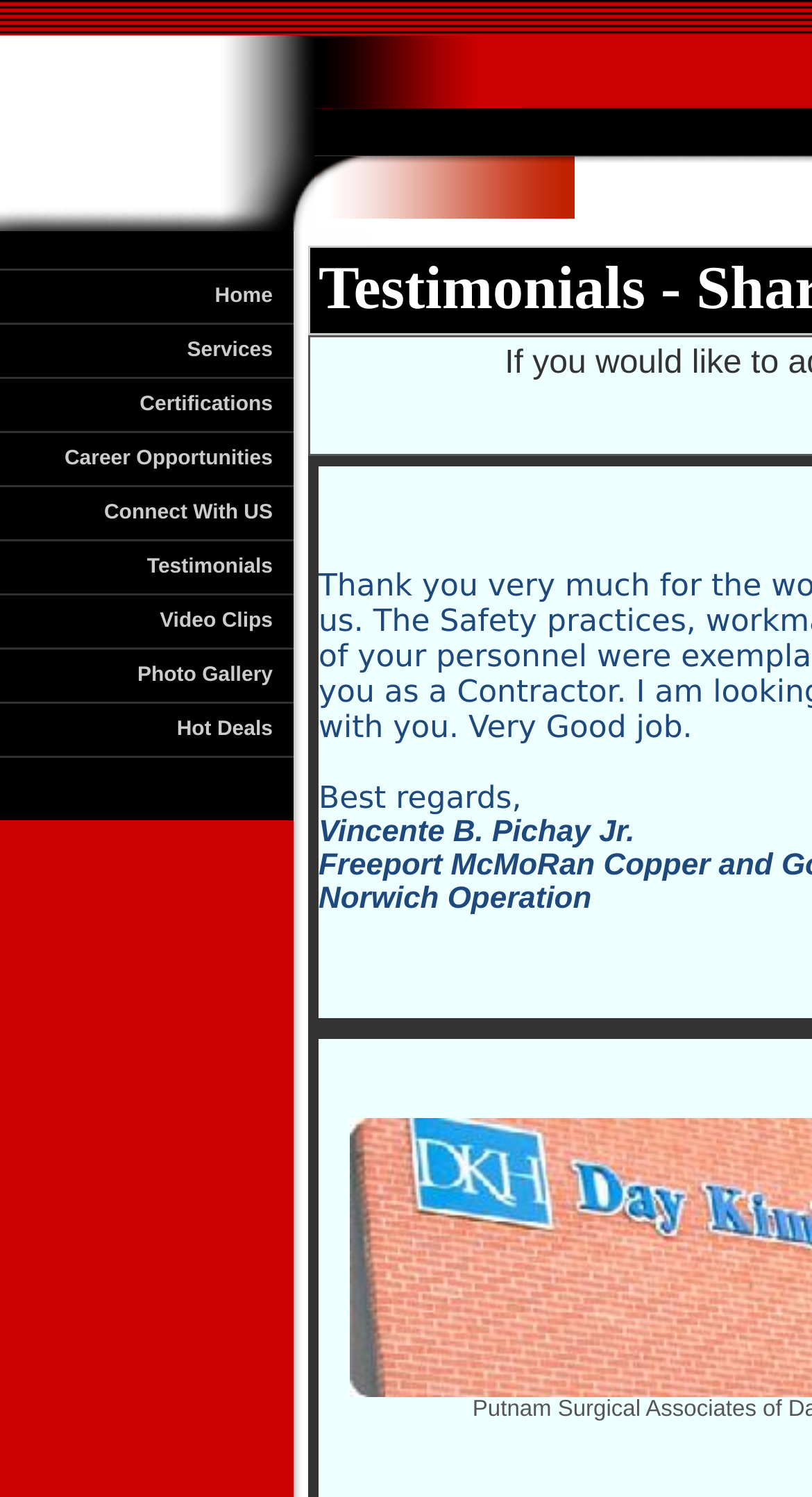Find and specify the bounding box coordinates that correspond to the clickable region for the instruction: "View the EconPapers FAQ".

None